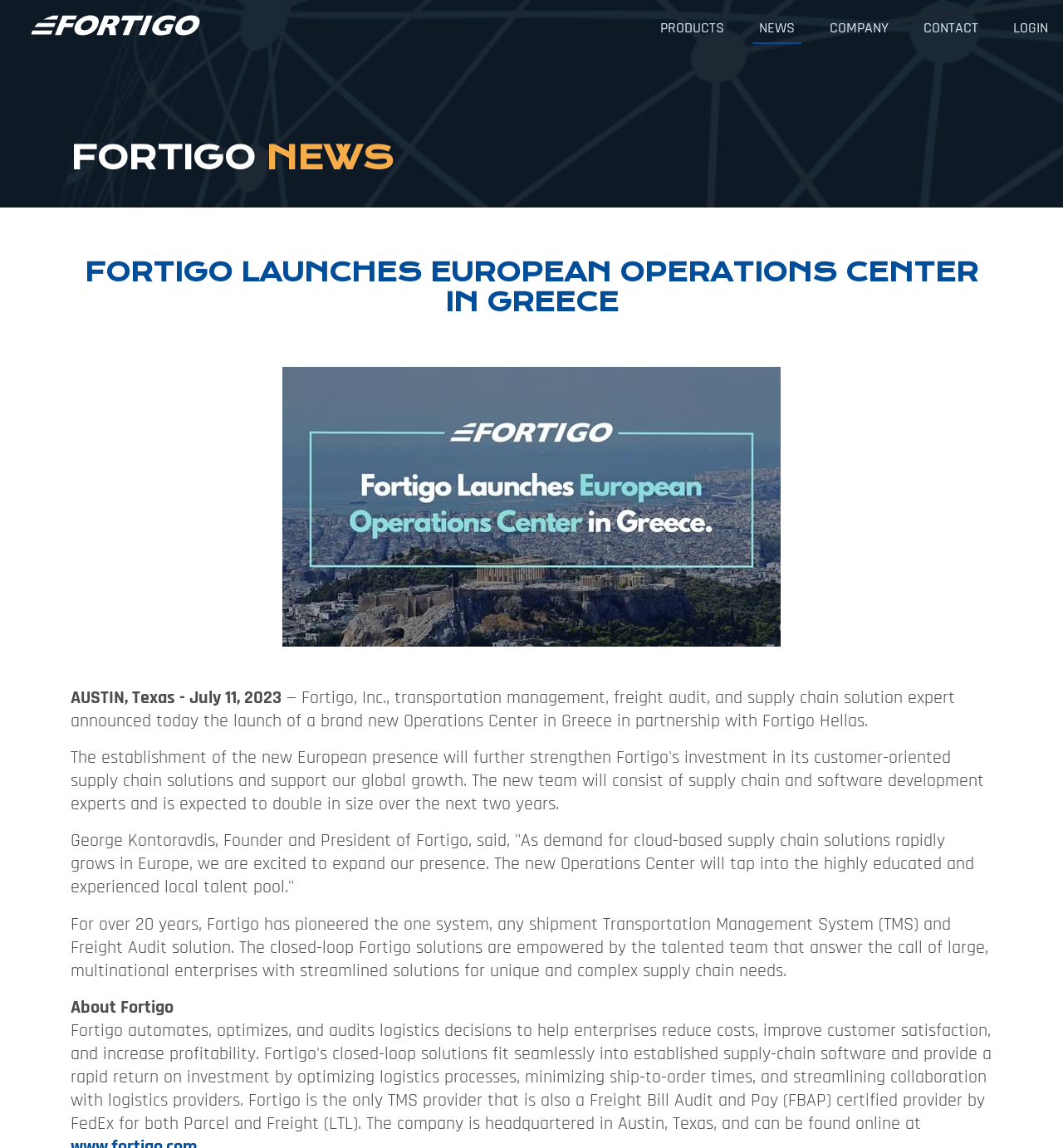Using the provided description parent_node: PRODUCTS, find the bounding box coordinates for the UI element. Provide the coordinates in (top-left x, top-left y, bottom-right x, bottom-right y) format, ensuring all values are between 0 and 1.

[0.012, 0.006, 0.193, 0.038]